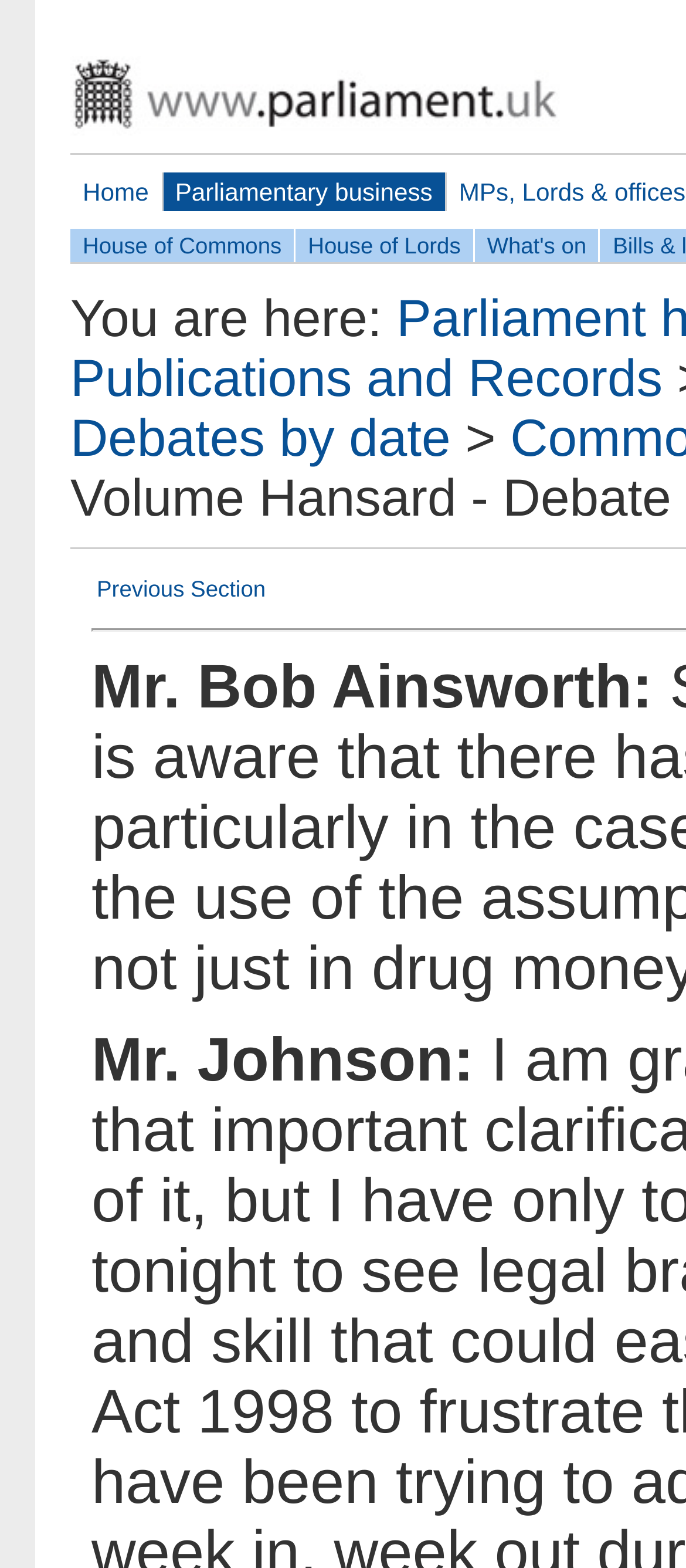Provide the bounding box coordinates of the HTML element described by the text: "Home". The coordinates should be in the format [left, top, right, bottom] with values between 0 and 1.

[0.103, 0.11, 0.235, 0.134]